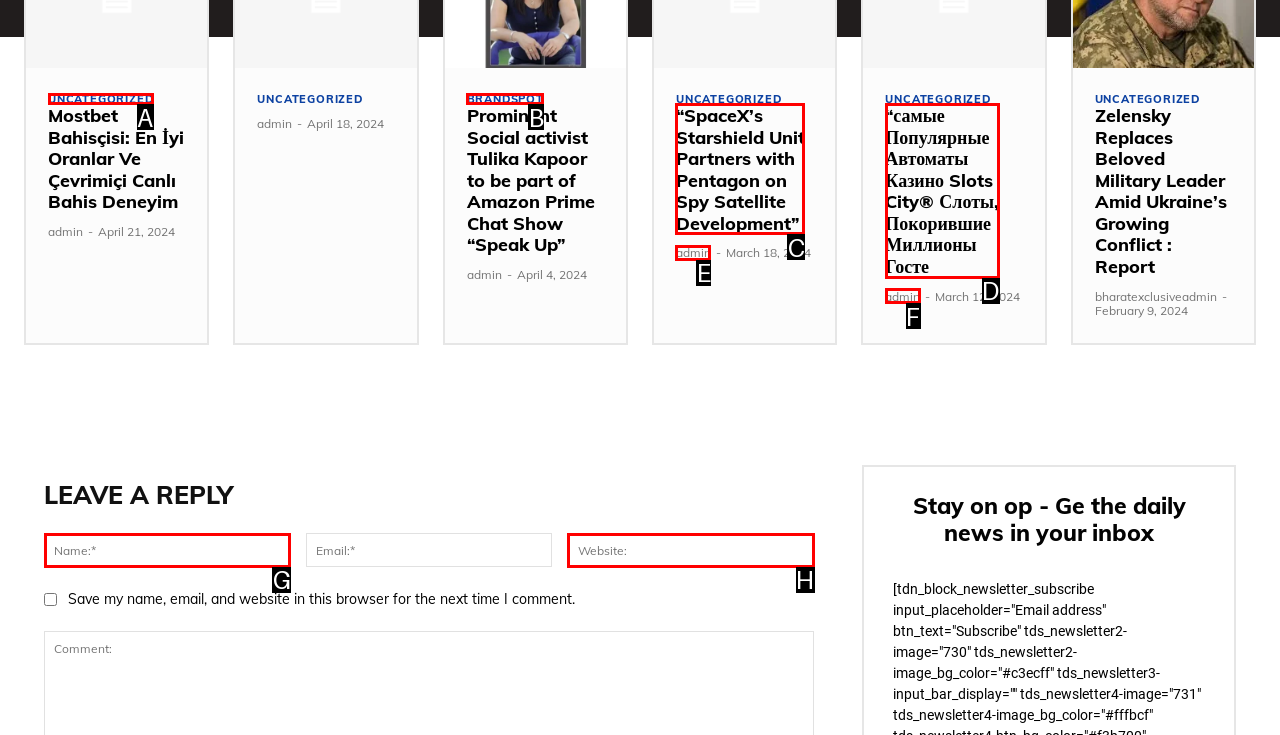From the given choices, identify the element that matches: parent_node: Website: name="url" placeholder="Website:"
Answer with the letter of the selected option.

H